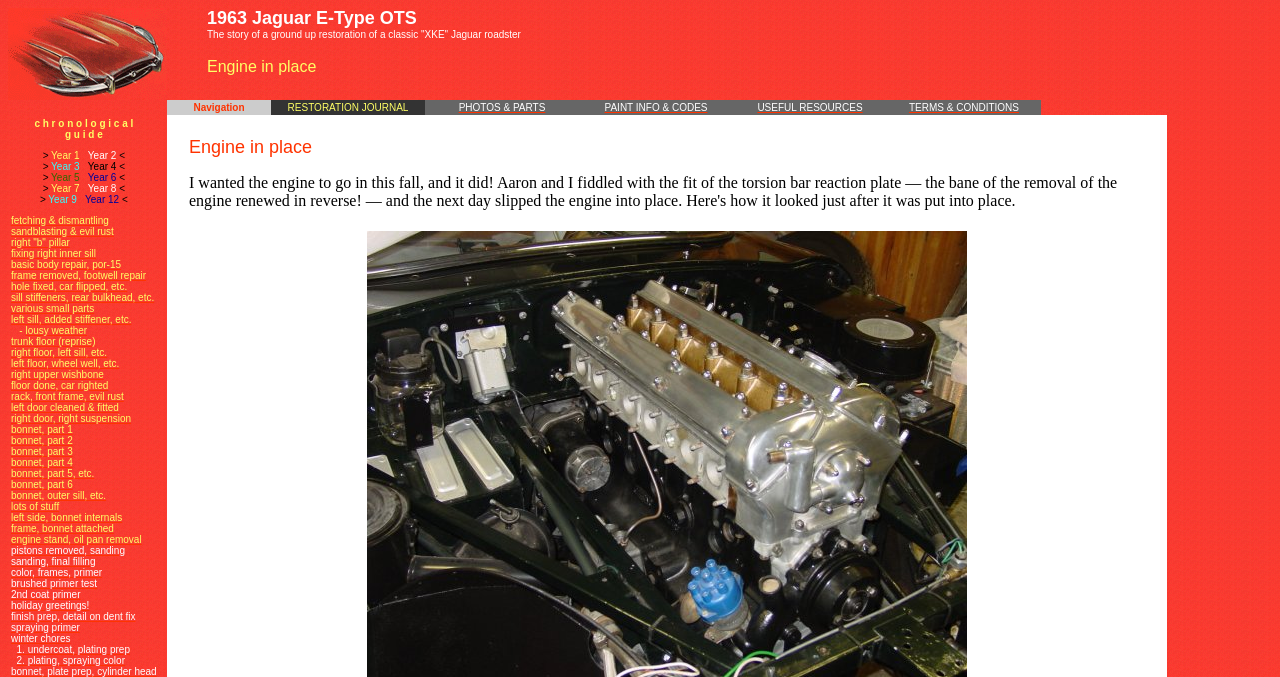Identify the bounding box for the UI element described as: "lots of stuff". Ensure the coordinates are four float numbers between 0 and 1, formatted as [left, top, right, bottom].

[0.009, 0.74, 0.046, 0.756]